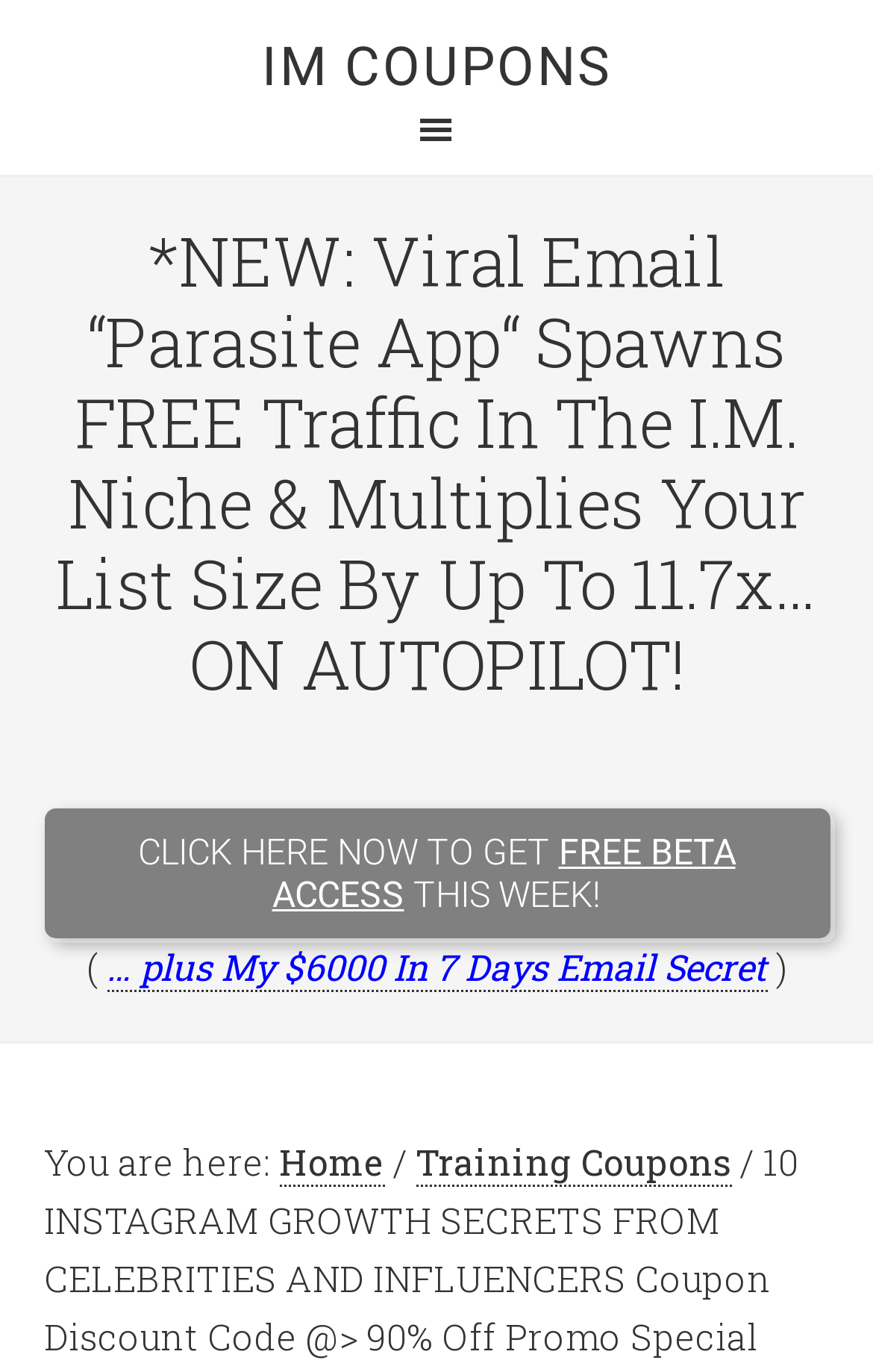What is the purpose of the button?
Please provide a single word or phrase answer based on the image.

Get free beta access